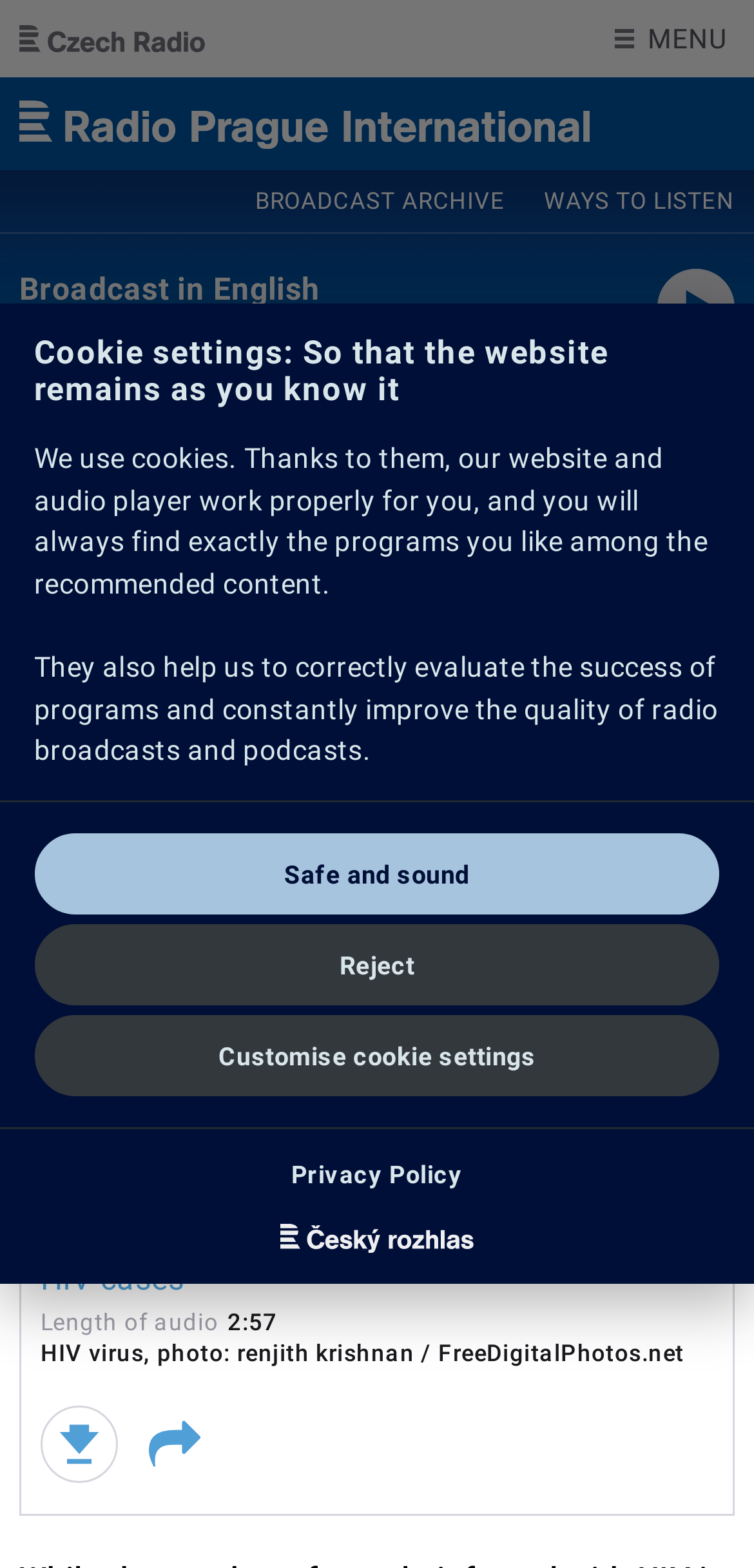What is the topic of the news article? Based on the screenshot, please respond with a single word or phrase.

HIV cases